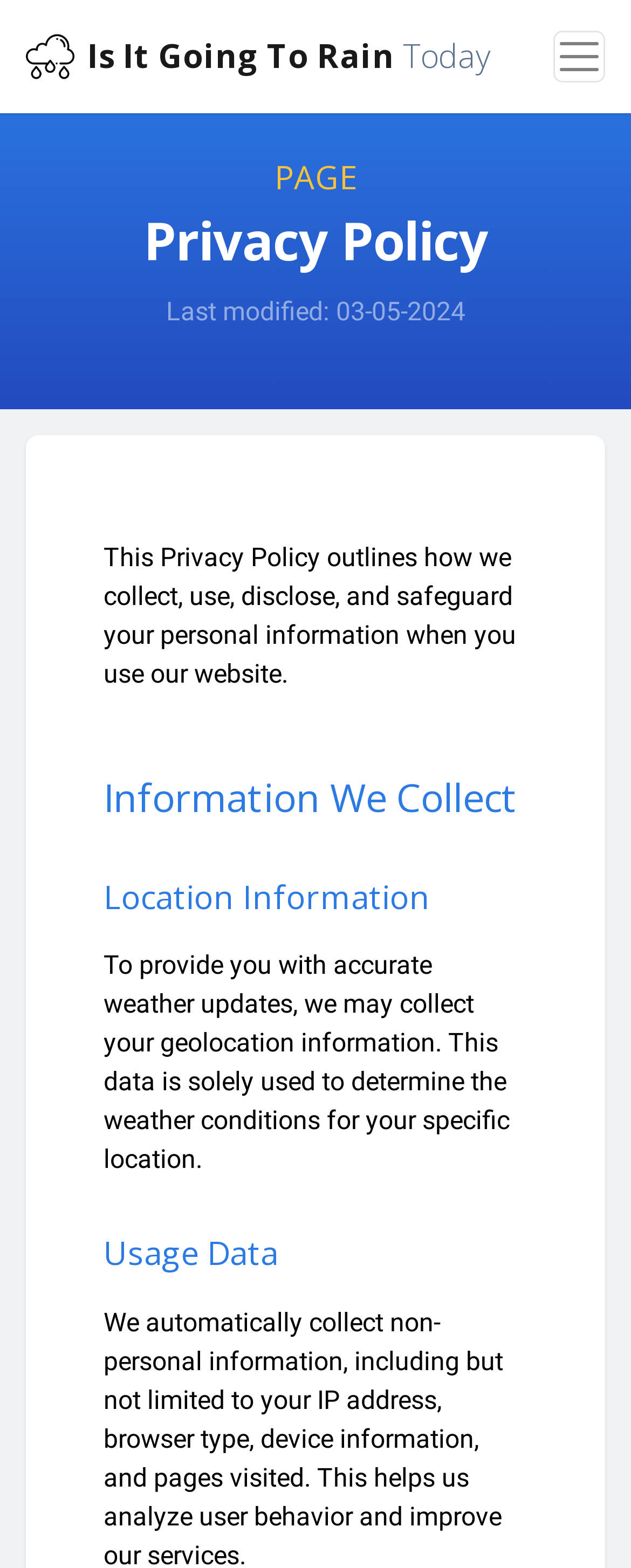Observe the image and answer the following question in detail: What is the logo of the website?

The logo of the website is 'Is It Going To Rain Today' which is an image located at the top left corner of the webpage, as indicated by the bounding box coordinates [0.041, 0.021, 0.118, 0.052] and the OCR text 'is it going to rain today logo'.